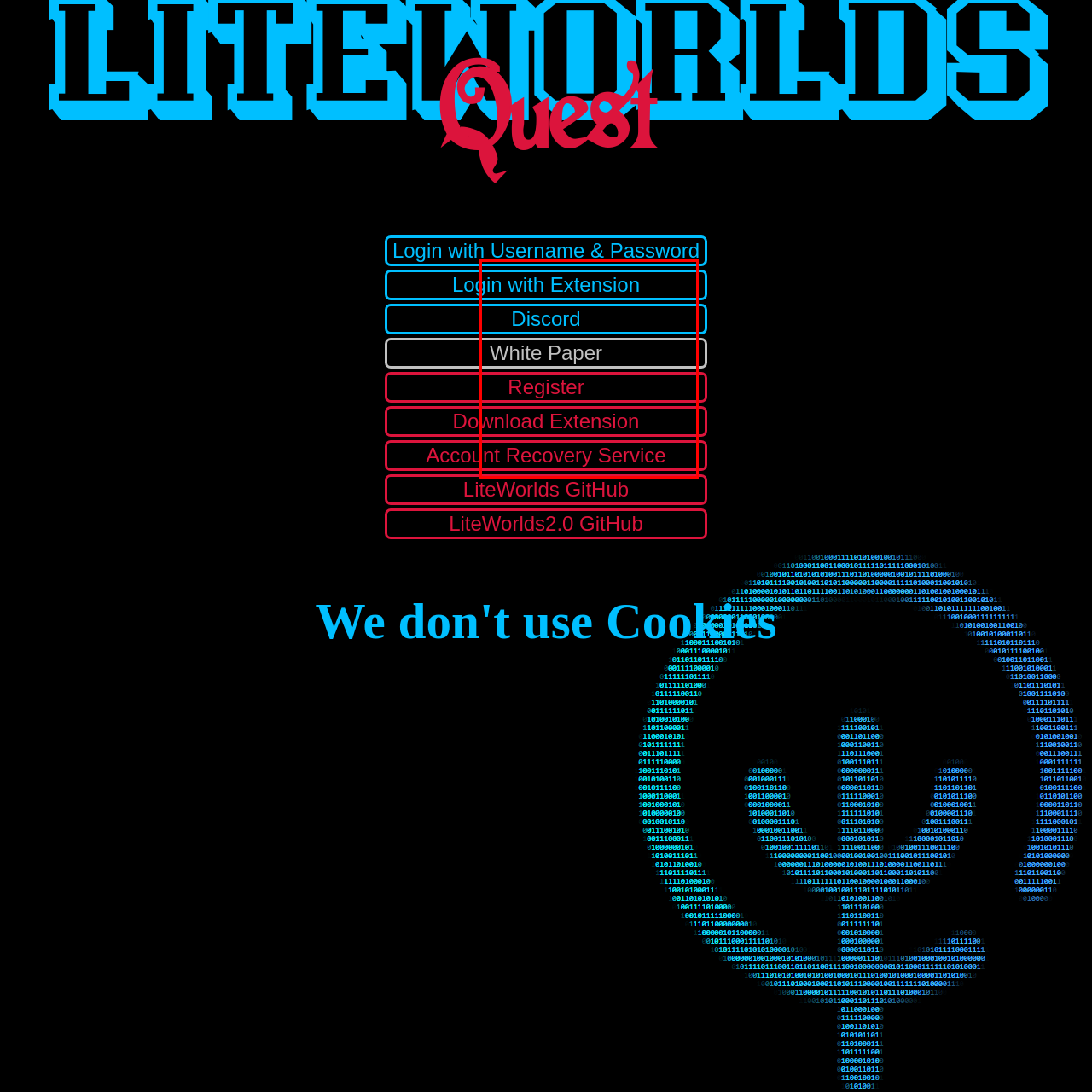Examine the image within the red boundary and respond with a single word or phrase to the question:
How many action buttons are displayed?

6